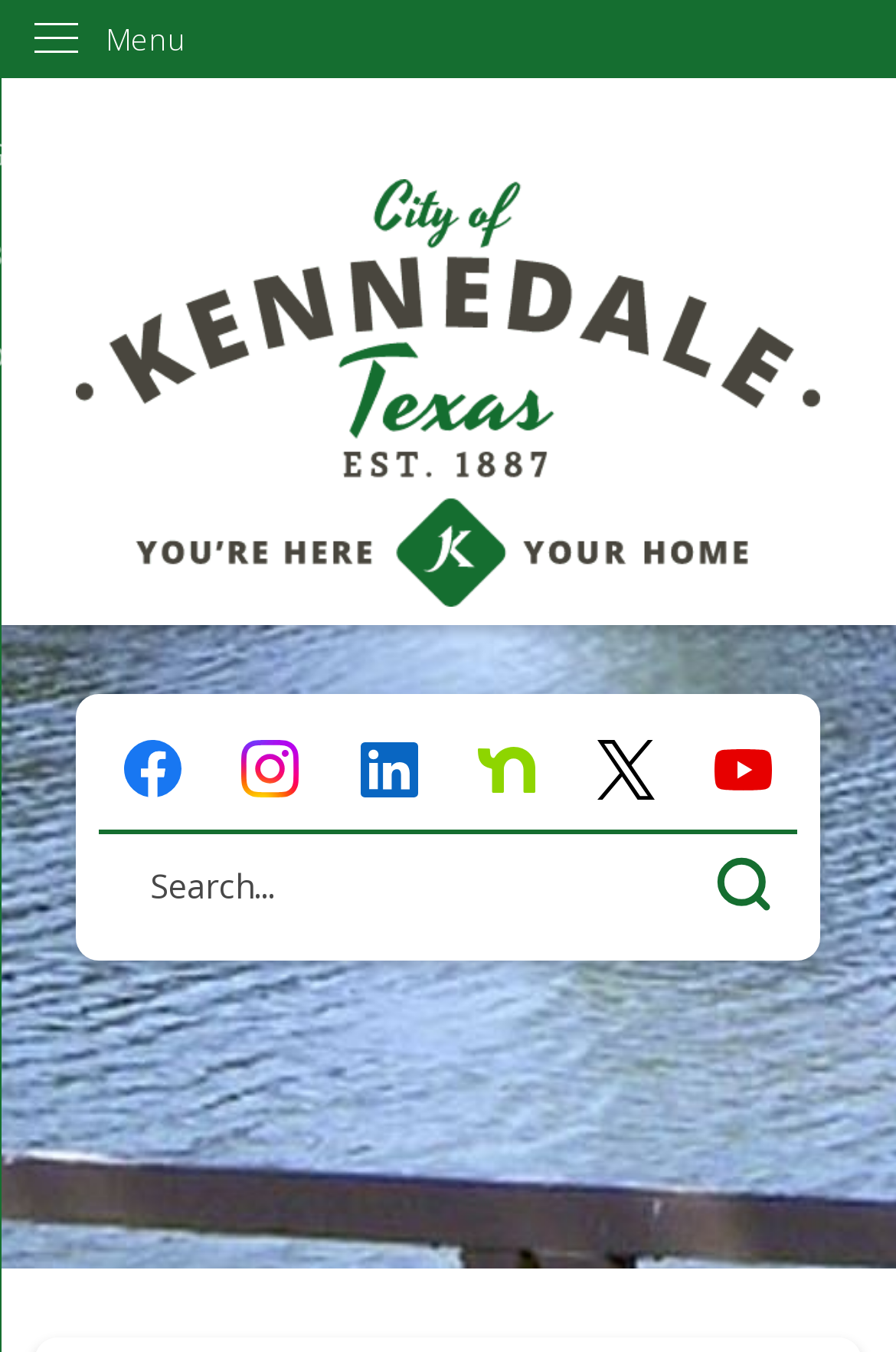What is the purpose of the search region?
Please use the image to provide a one-word or short phrase answer.

To search